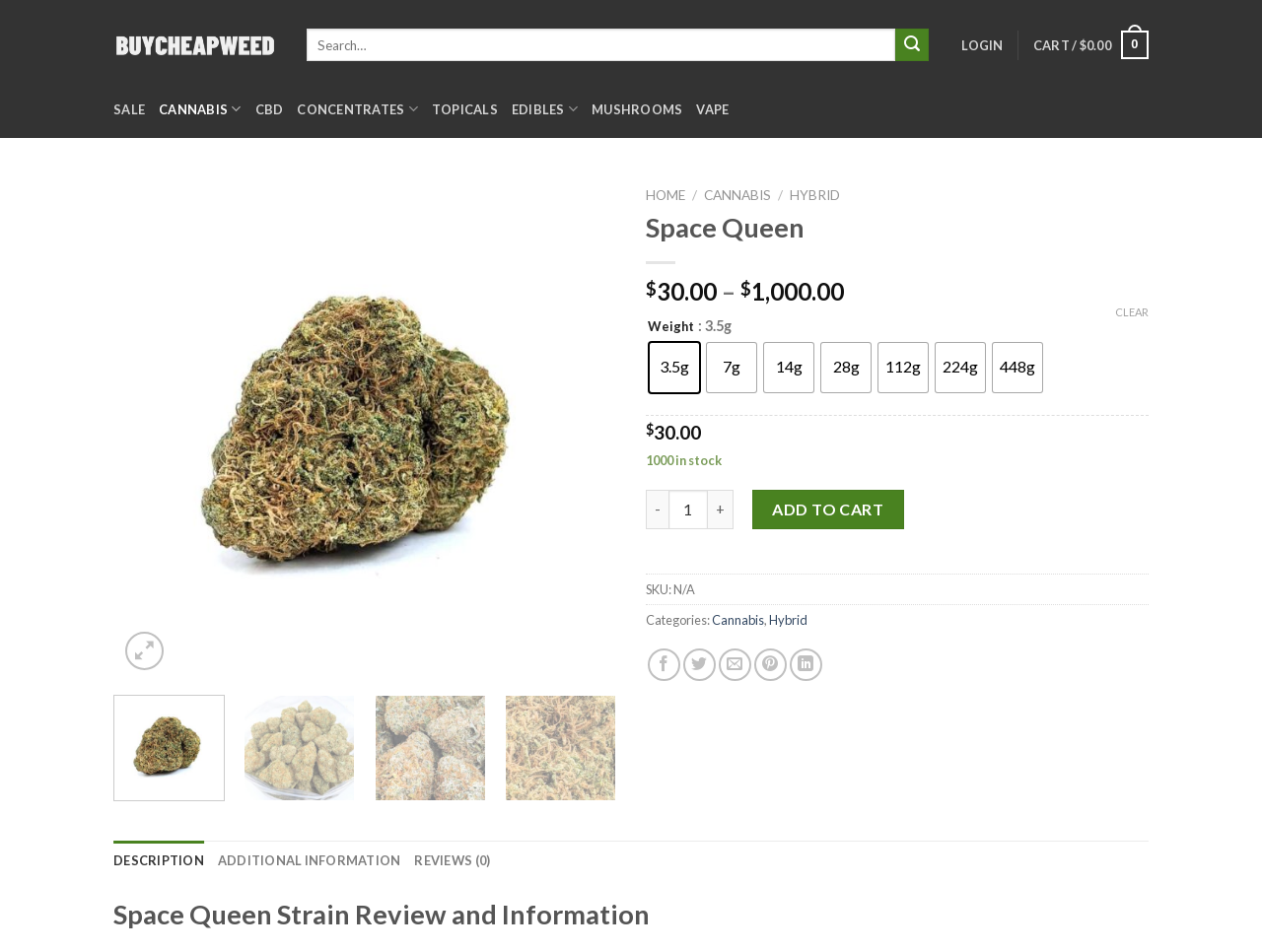What is the category of Space Queen?
Based on the image, give a one-word or short phrase answer.

Cannabis, Hybrid